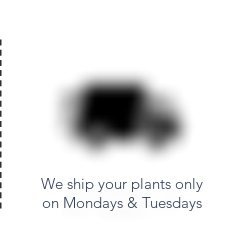Reply to the question below using a single word or brief phrase:
What is the main focus of the visual element?

Delivery services